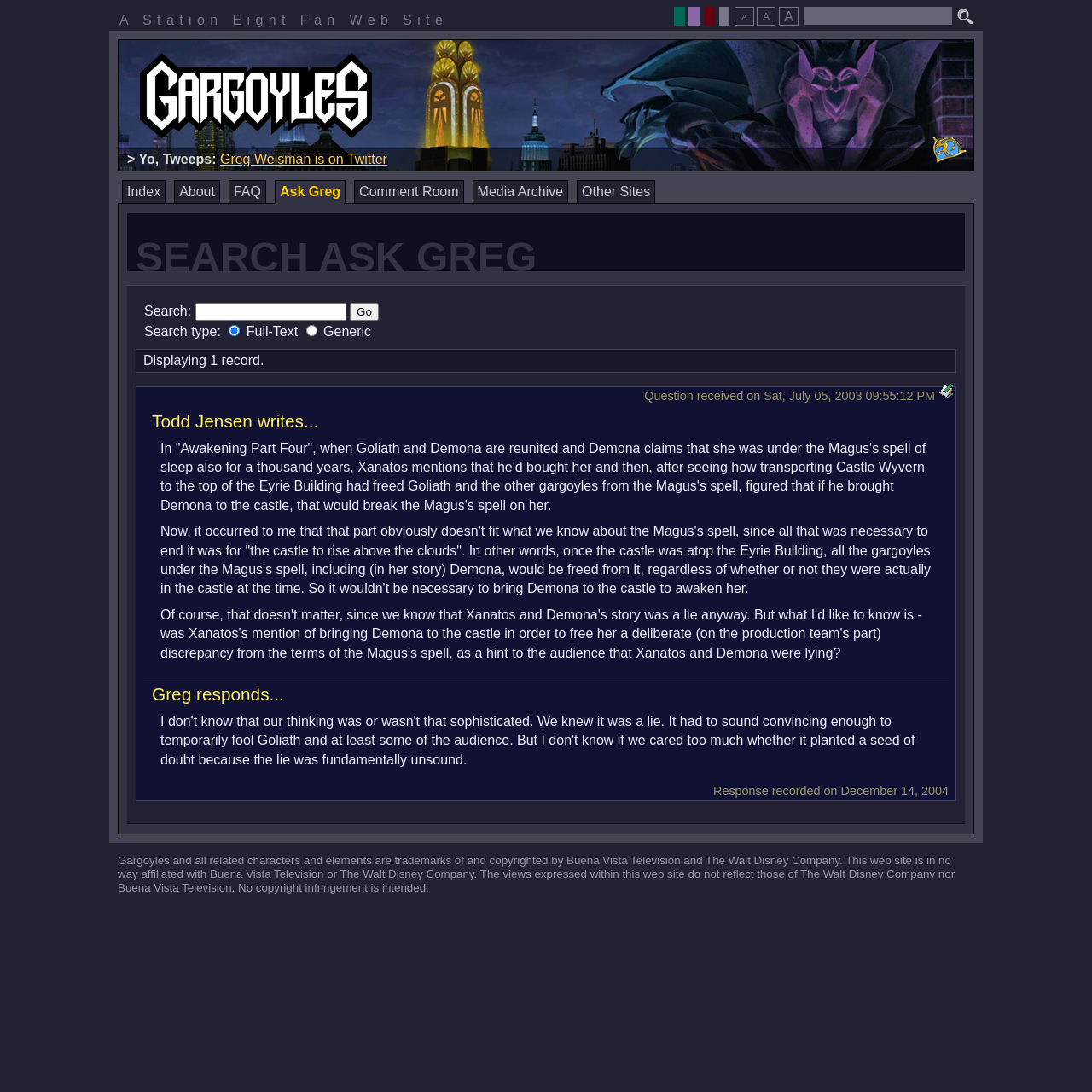Calculate the bounding box coordinates for the UI element based on the following description: "Greg Weisman is on Twitter". Ensure the coordinates are four float numbers between 0 and 1, i.e., [left, top, right, bottom].

[0.202, 0.139, 0.355, 0.152]